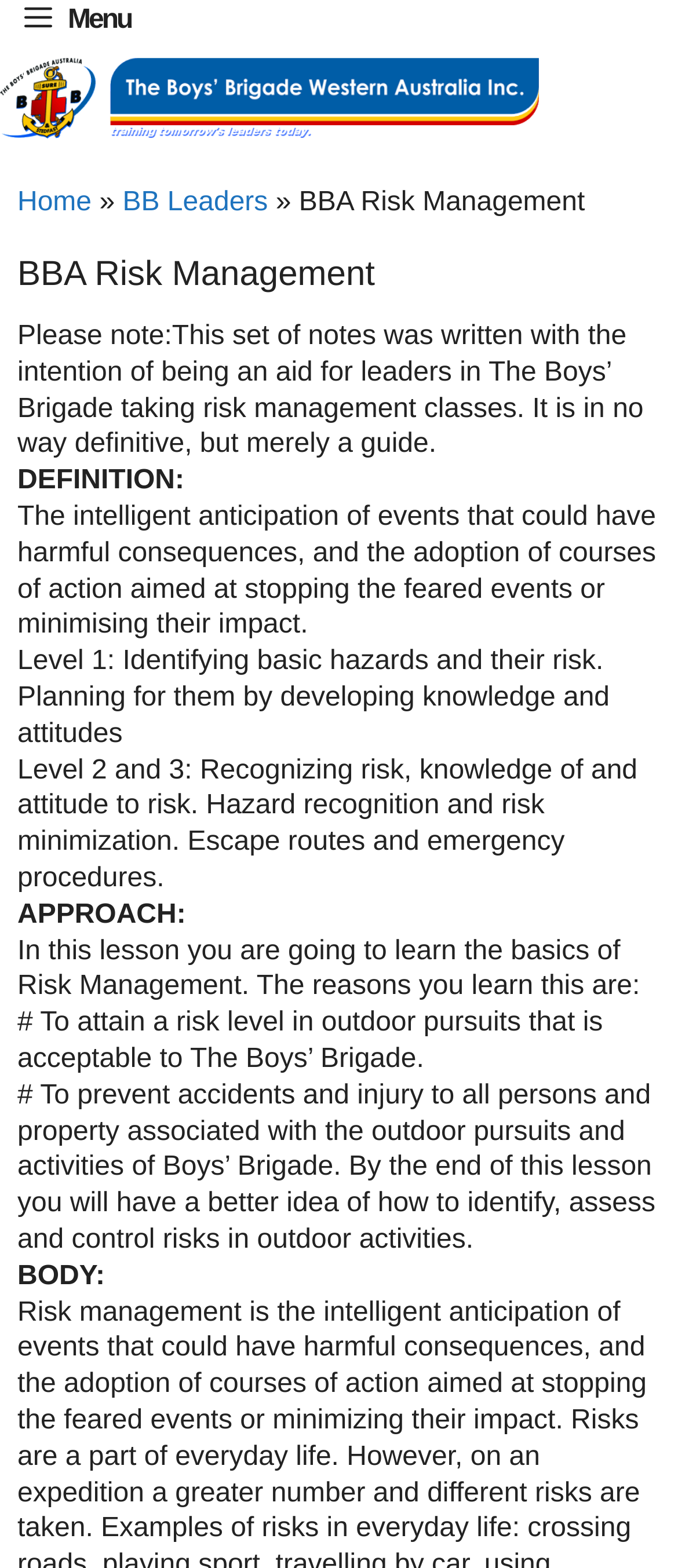Locate the bounding box of the UI element defined by this description: "Home". The coordinates should be given as four float numbers between 0 and 1, formatted as [left, top, right, bottom].

[0.026, 0.12, 0.135, 0.139]